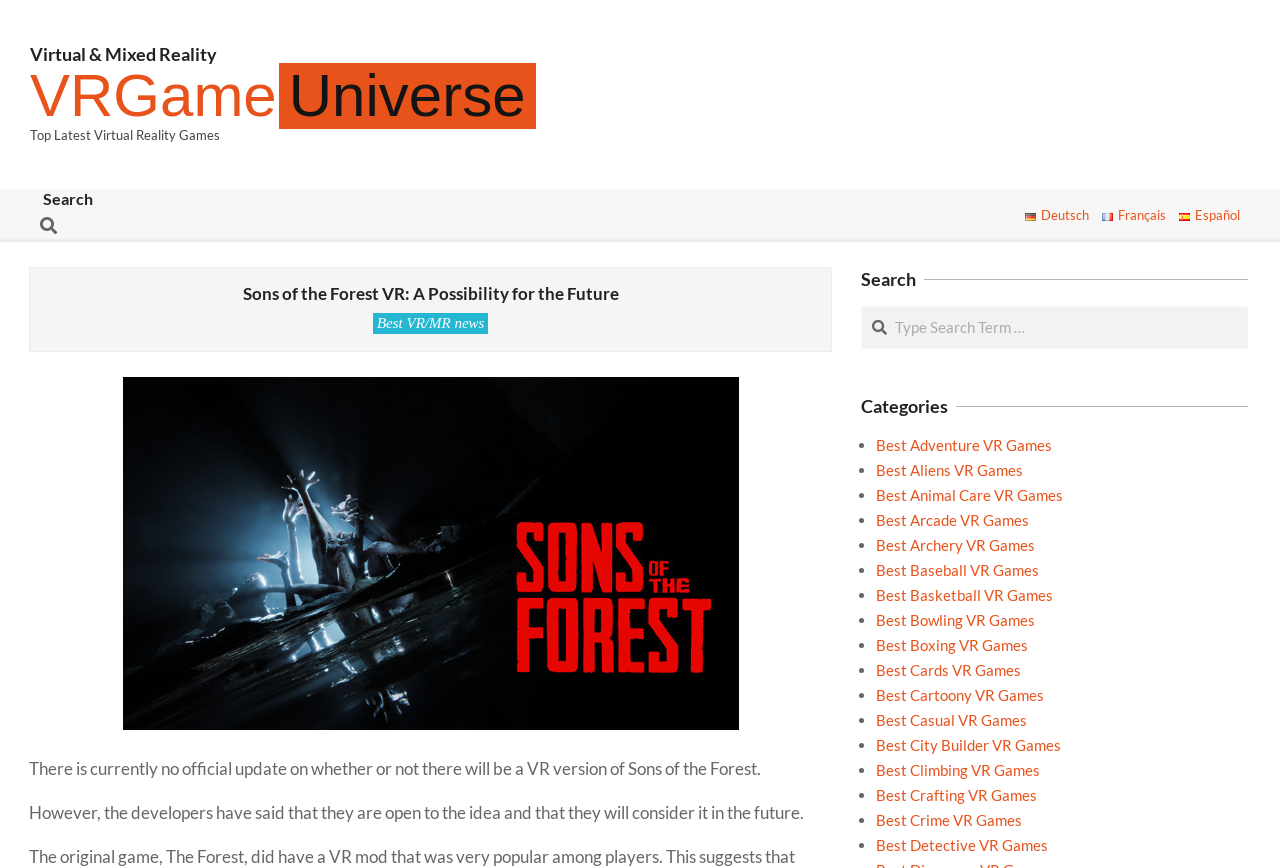Provide a short, one-word or phrase answer to the question below:
What is the purpose of the search bar?

Search for VR games